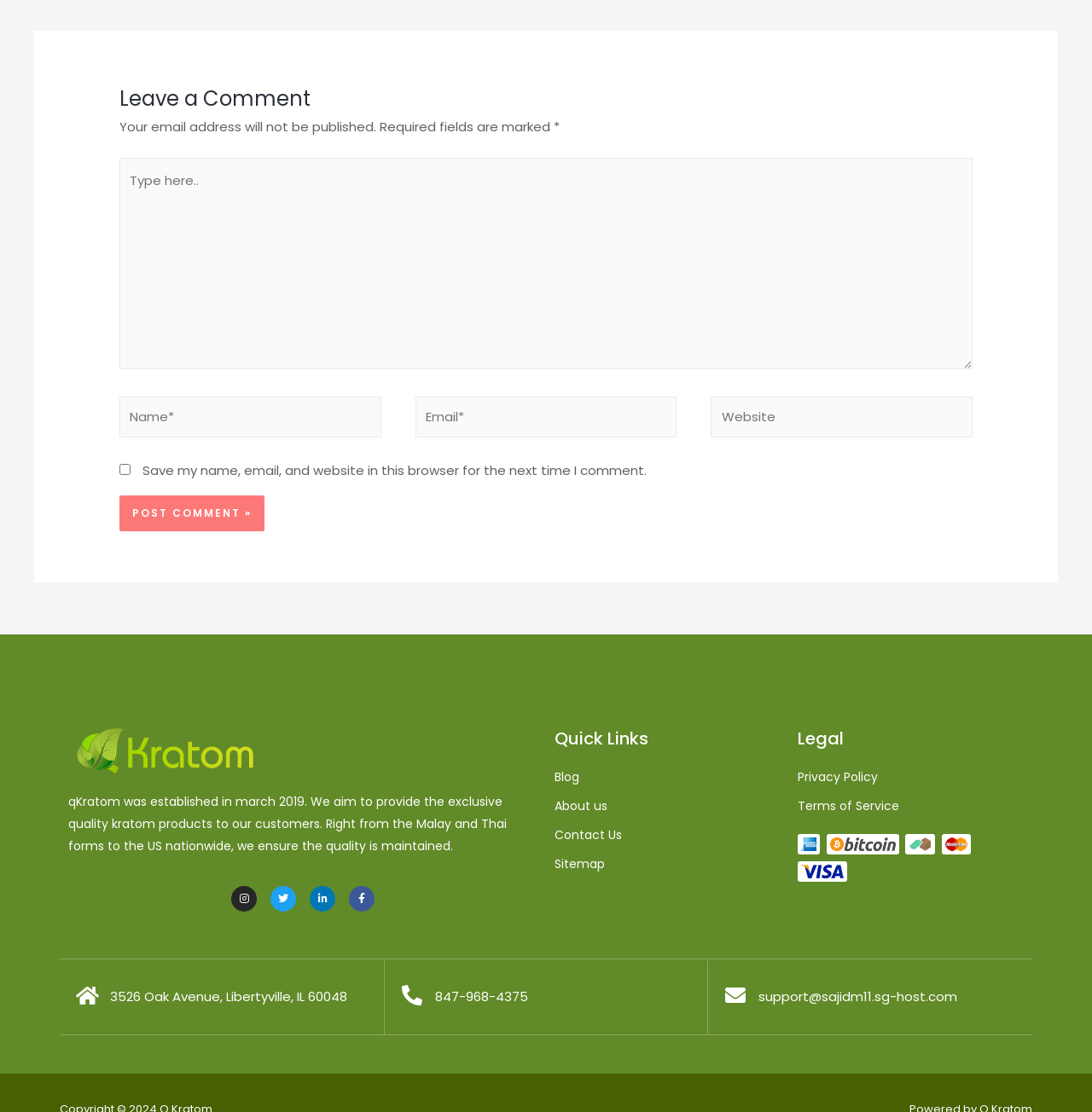Show me the bounding box coordinates of the clickable region to achieve the task as per the instruction: "Type your name".

[0.109, 0.357, 0.349, 0.393]